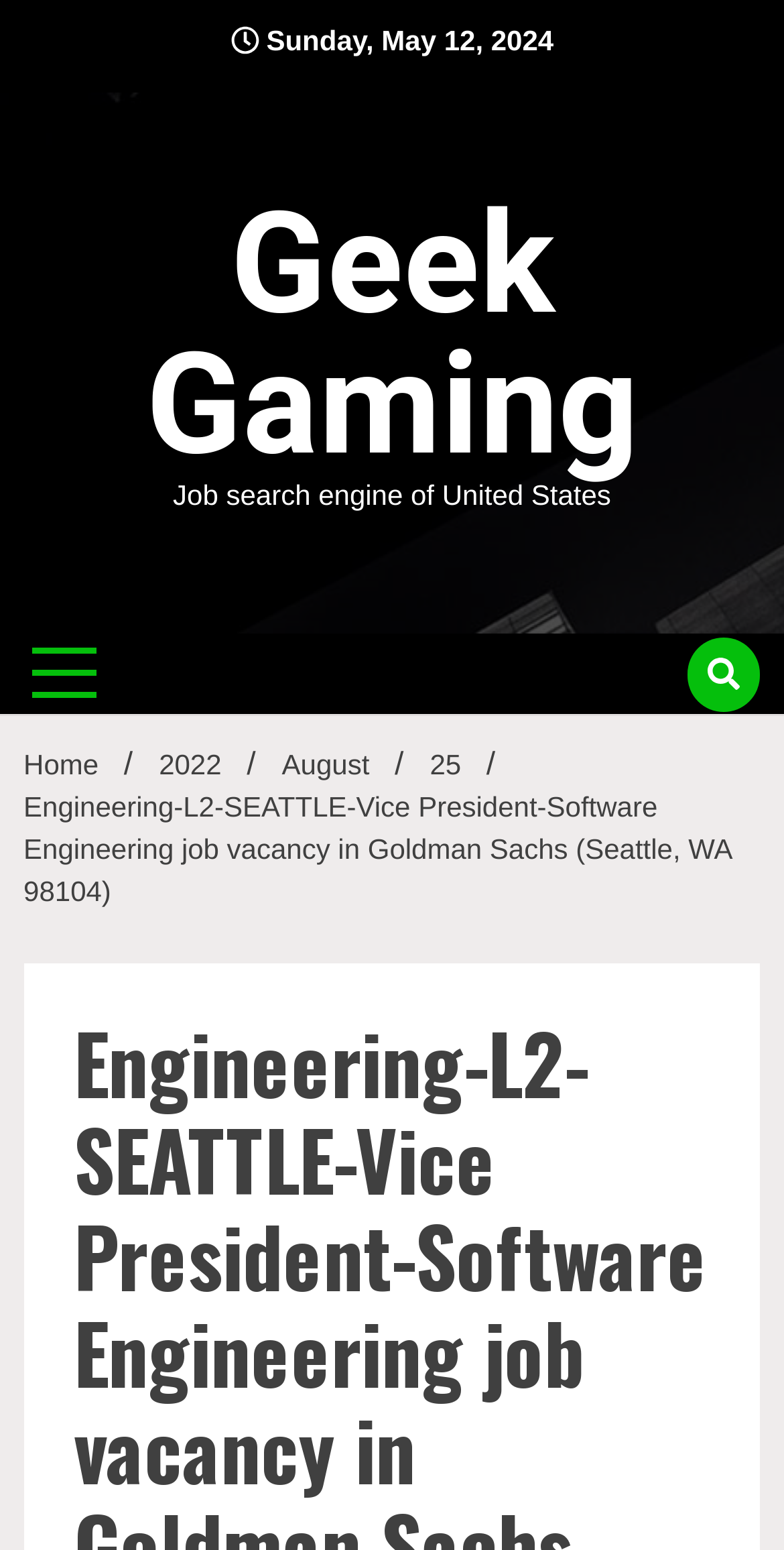How many links are in the breadcrumbs navigation?
Refer to the image and provide a detailed answer to the question.

I found the number of links by looking at the navigation element with the text 'Breadcrumbs' which contains 4 link elements with texts 'Home /', '2022 /', 'August /', and '25 /'.